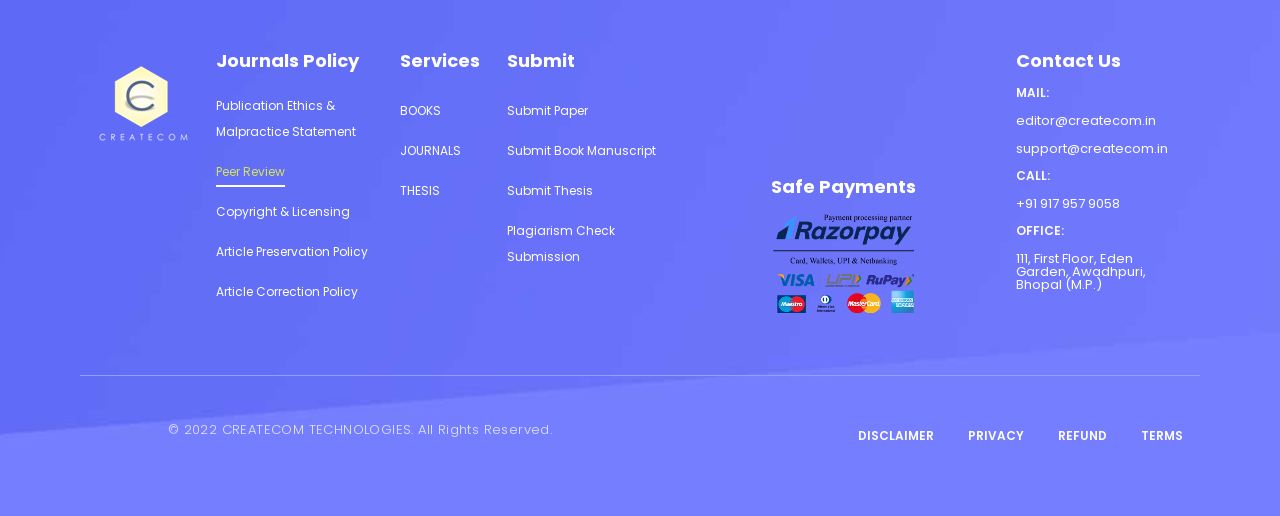Please mark the clickable region by giving the bounding box coordinates needed to complete this instruction: "View publication ethics and malpractice statement".

[0.169, 0.169, 0.297, 0.297]